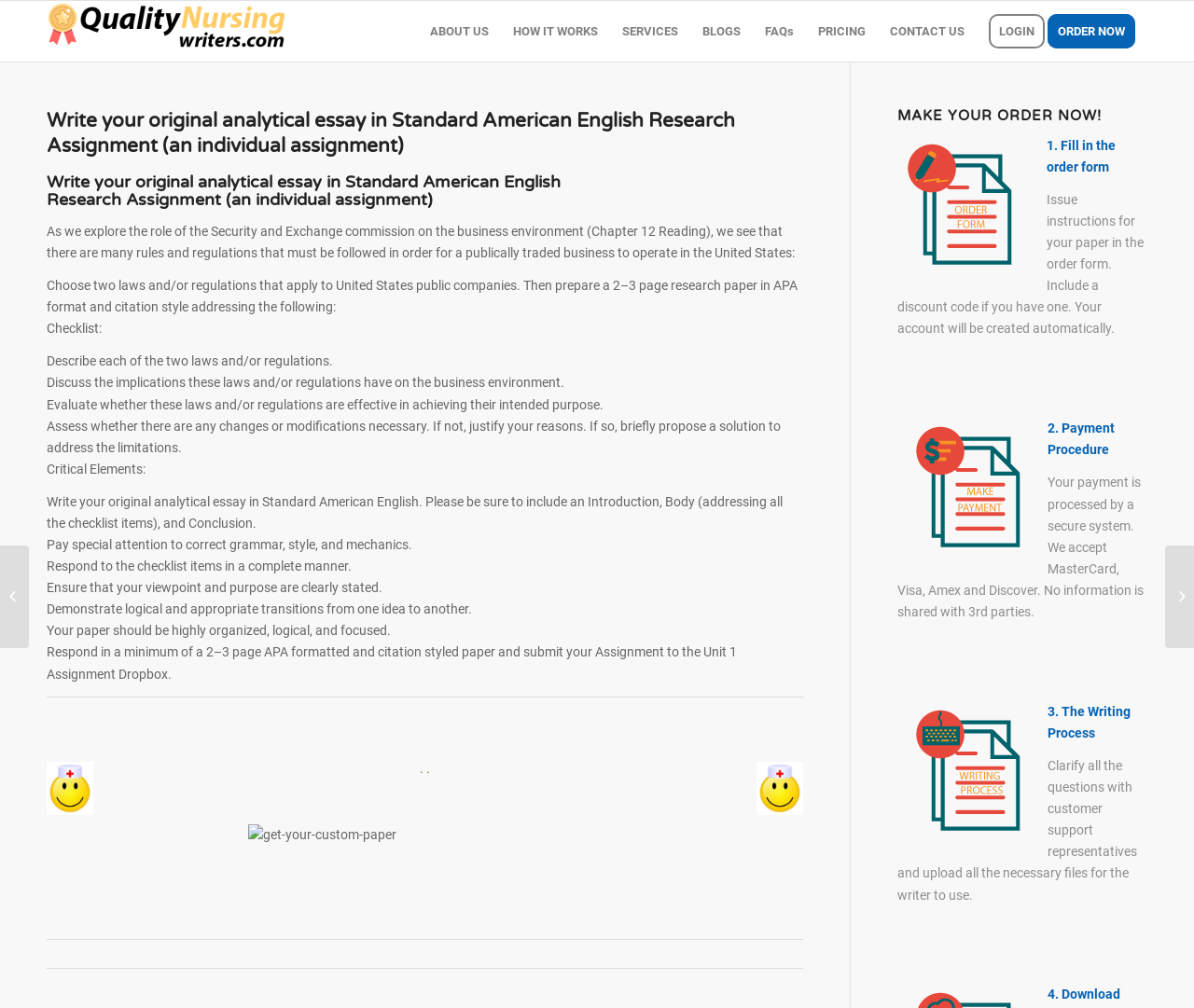Offer a comprehensive description of the webpage’s content and structure.

This webpage appears to be a custom essay writing service, specifically focused on nursing assignments. At the top of the page, there is a logo and a navigation menu with links to various sections of the website, including "About Us", "How it Works", "Services", "Blogs", "FAQs", "Pricing", "Contact Us", "Login", and "Order Now".

Below the navigation menu, there is a heading that reads "Write your original analytical essay in Standard American English Research Assignment (an individual assignment)". This is followed by a brief description of the assignment, which involves exploring the role of the Security and Exchange Commission on the business environment.

The main content of the page is divided into two sections. The left section contains a detailed description of the assignment, including the requirements and guidelines for the essay. This section is organized into several paragraphs, each with a specific topic or instruction. There are also several static text elements, including a checklist and critical elements, that provide additional information and guidance for the assignment.

The right section of the page is dedicated to the ordering process. It has a heading that reads "MAKE YOUR ORDER NOW!" and provides a step-by-step guide on how to place an order, including filling out the order form, making a payment, and uploading necessary files.

There are also several images on the page, including a logo, a "smile" icon, and an image that reads "get your custom paper". Additionally, there are several separator lines that divide the different sections of the page.

At the bottom of the page, there are two links to other essay topics, one related to a treatment and management plan for a patient's skin disorder, and another related to the characteristics and roles of a nurse.